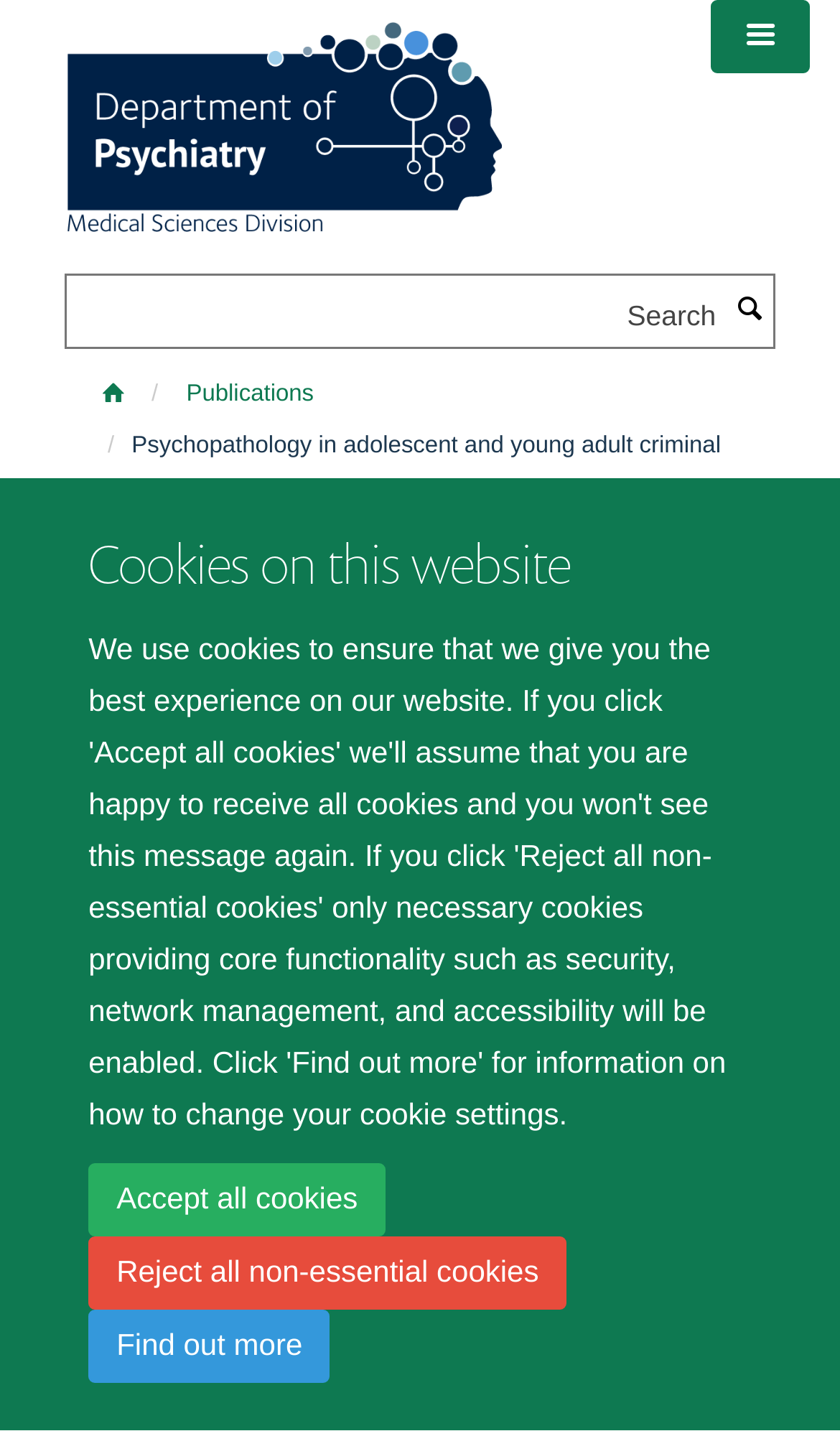Find the bounding box coordinates of the element I should click to carry out the following instruction: "Go to the Department of Psychiatry page".

[0.077, 0.07, 0.599, 0.092]